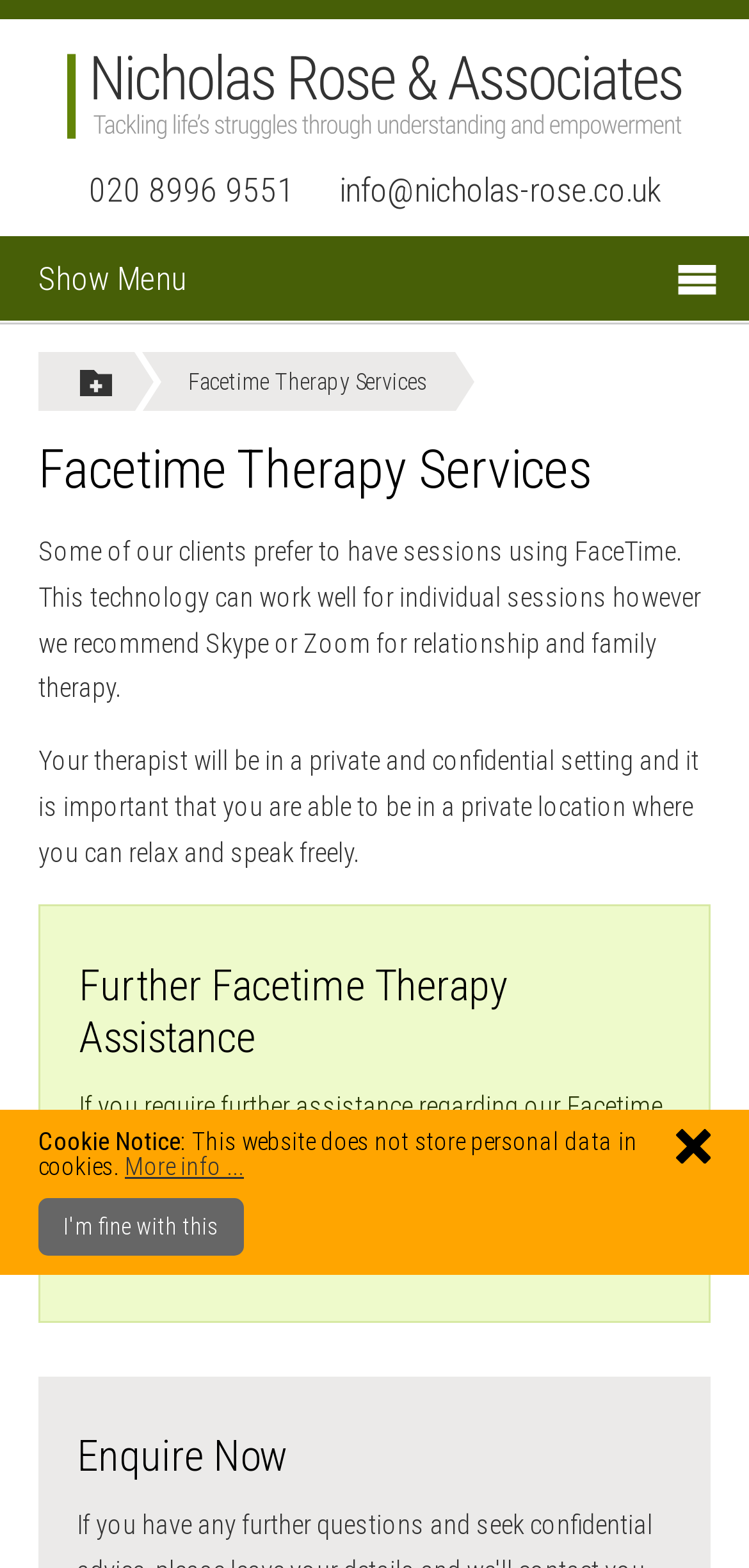Offer an in-depth caption of the entire webpage.

The webpage is about Facetime Therapy Services offered by Nicholas Rose and Associates. At the top left corner, there is a logo of Nicholas Rose and Associates, which is an image linked to the company's website. Below the logo, there are two contact links: a phone number and an email address. 

To the right of the logo, there is a "Show Menu" link. Below this link, there is a label "Show Breadcrumbs" and a link to "Facetime Therapy Services", which is also a heading on the page. The main heading "Facetime Therapy Services" is centered at the top of the page.

The page then explains that some clients prefer to have therapy sessions using FaceTime, and provides information about the setup and requirements for these sessions. This text is divided into two paragraphs. 

Below this text, there is a heading "Further Facetime Therapy Assistance" followed by a paragraph of text that provides further information and encourages users to contact Nicholas Rose & Associates for assistance. The phone number is repeated in this section.

At the bottom of the page, there is a heading "Enquire Now" and a section about cookies, which includes a notice, a link to "More info...", and two links to accept or dismiss the cookie notice.